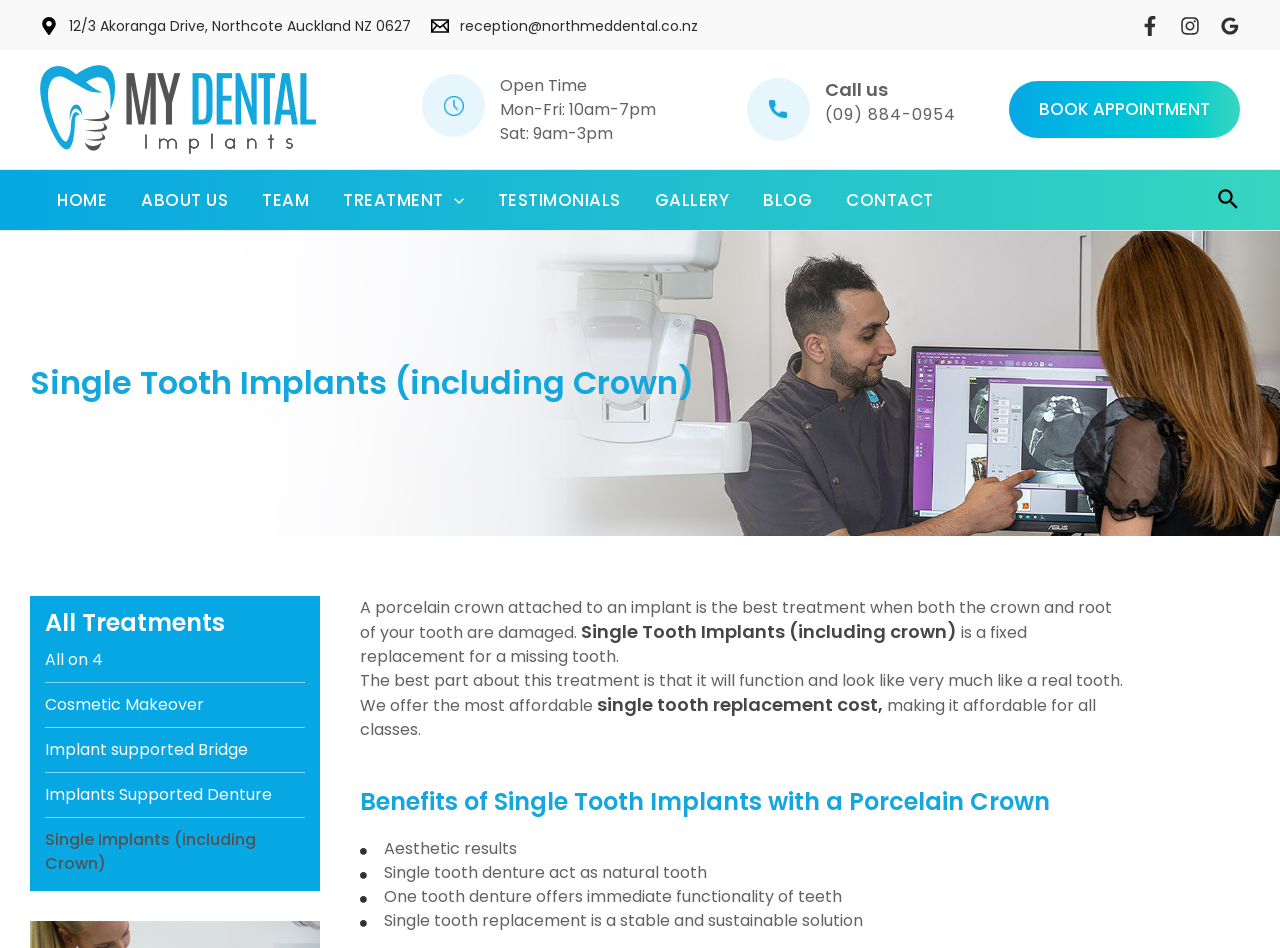Find and indicate the bounding box coordinates of the region you should select to follow the given instruction: "Click the 'BOOK APPOINTMENT' button".

[0.788, 0.085, 0.969, 0.146]